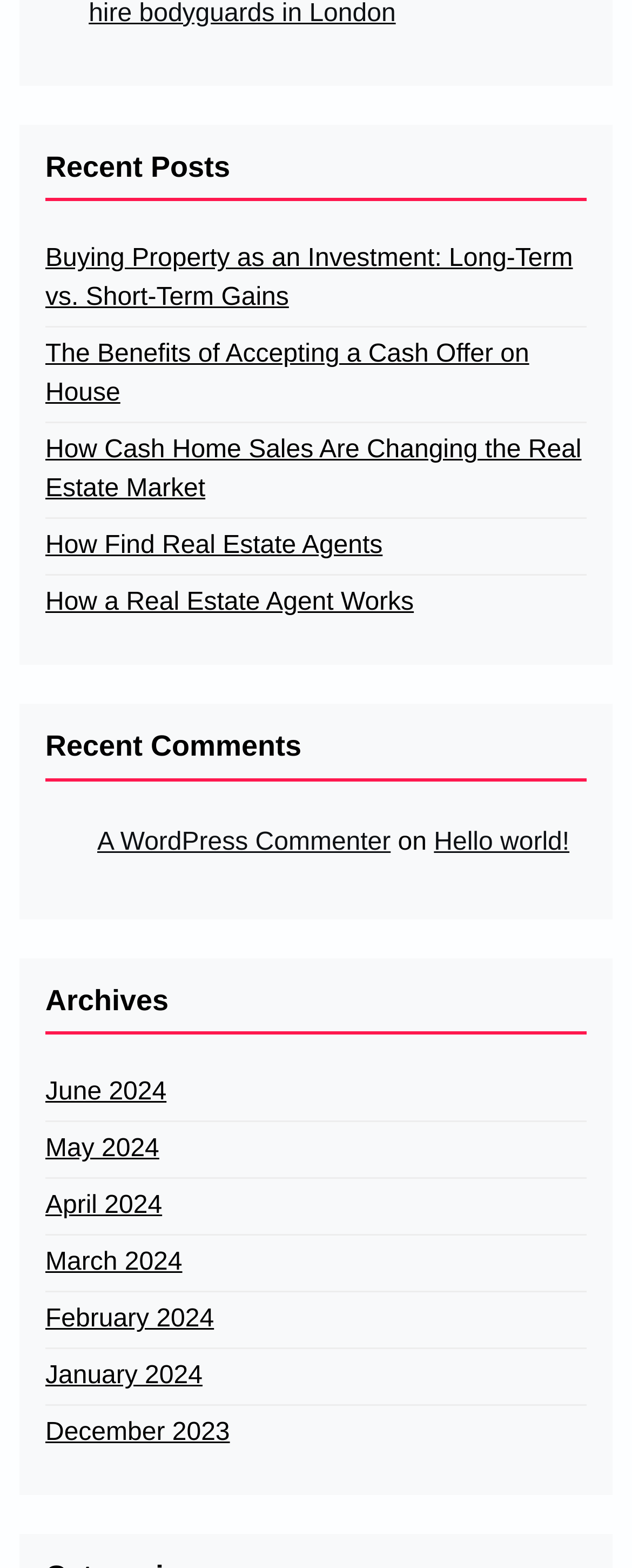Observe the image and answer the following question in detail: What is the earliest month shown in the archives?

The archives section shows links to months from June 2024 to December 2023, so the earliest month shown is December 2023.